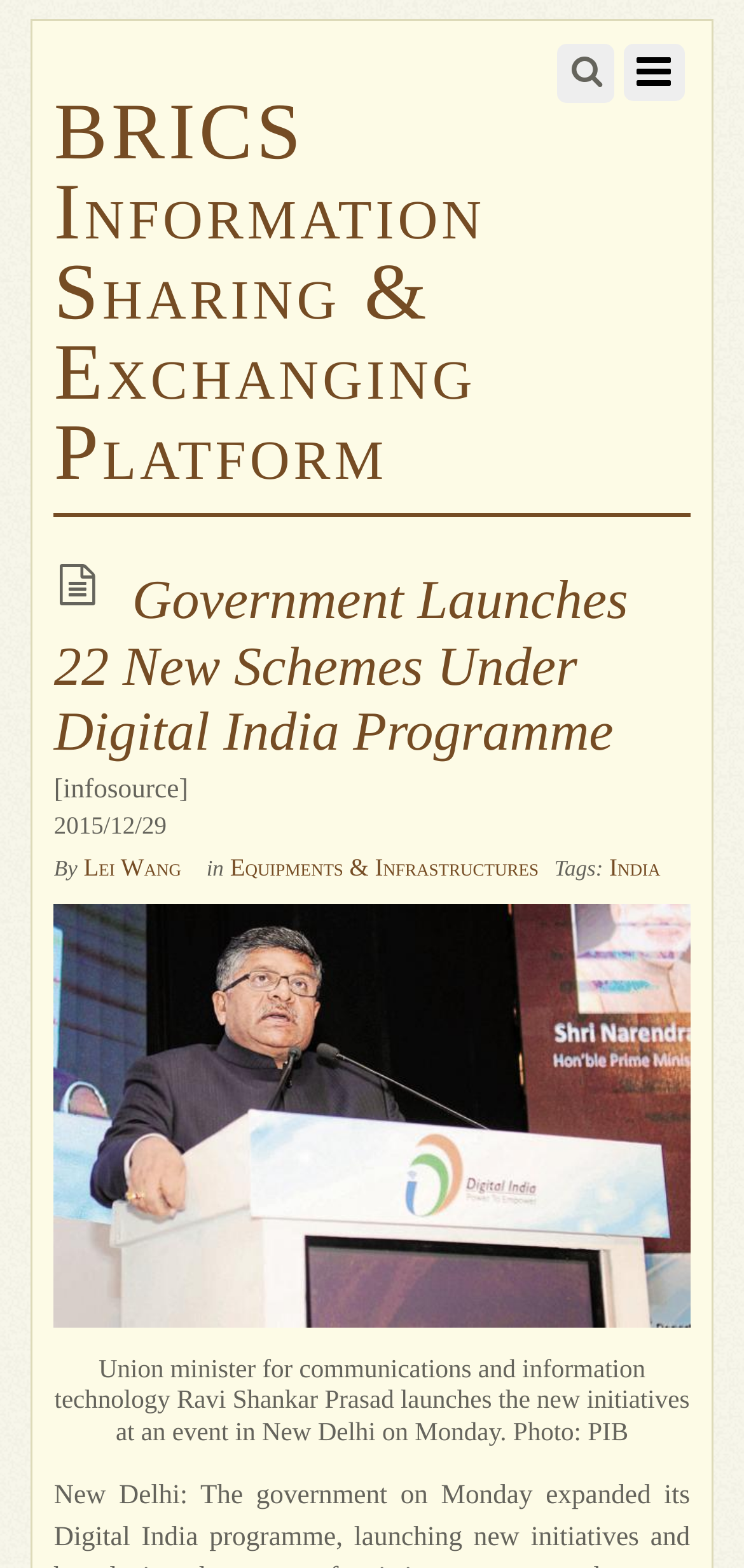Provide an in-depth description of the elements and layout of the webpage.

The webpage appears to be a news article or a press release about the Indian government launching 22 new schemes under the Digital India Programme. 

At the top, there is a link to the "BRICS Information Sharing & Exchanging Platform" on the left side, and a search box on the right side. 

Below the search box, the main content of the webpage begins with a heading that repeats the title of the webpage, "Government Launches 22 New Schemes Under Digital India Programme". 

Under the heading, there is a link to the same title, followed by a brief description or source of the information, "[infosource]". 

Next, the webpage displays the publication date, "2015/12/29", and the author's name, "Lei Wang", along with a link to the author's profile. 

There is also a link to a category or tag, "Equipments & Infrastructures", and another link to a related tag, "India". 

The main content of the webpage is accompanied by a large image that takes up most of the page, showing Union minister for communications and information technology Ravi Shankar Prasad launching the new initiatives at an event in New Delhi. The image has a caption that describes the scene.